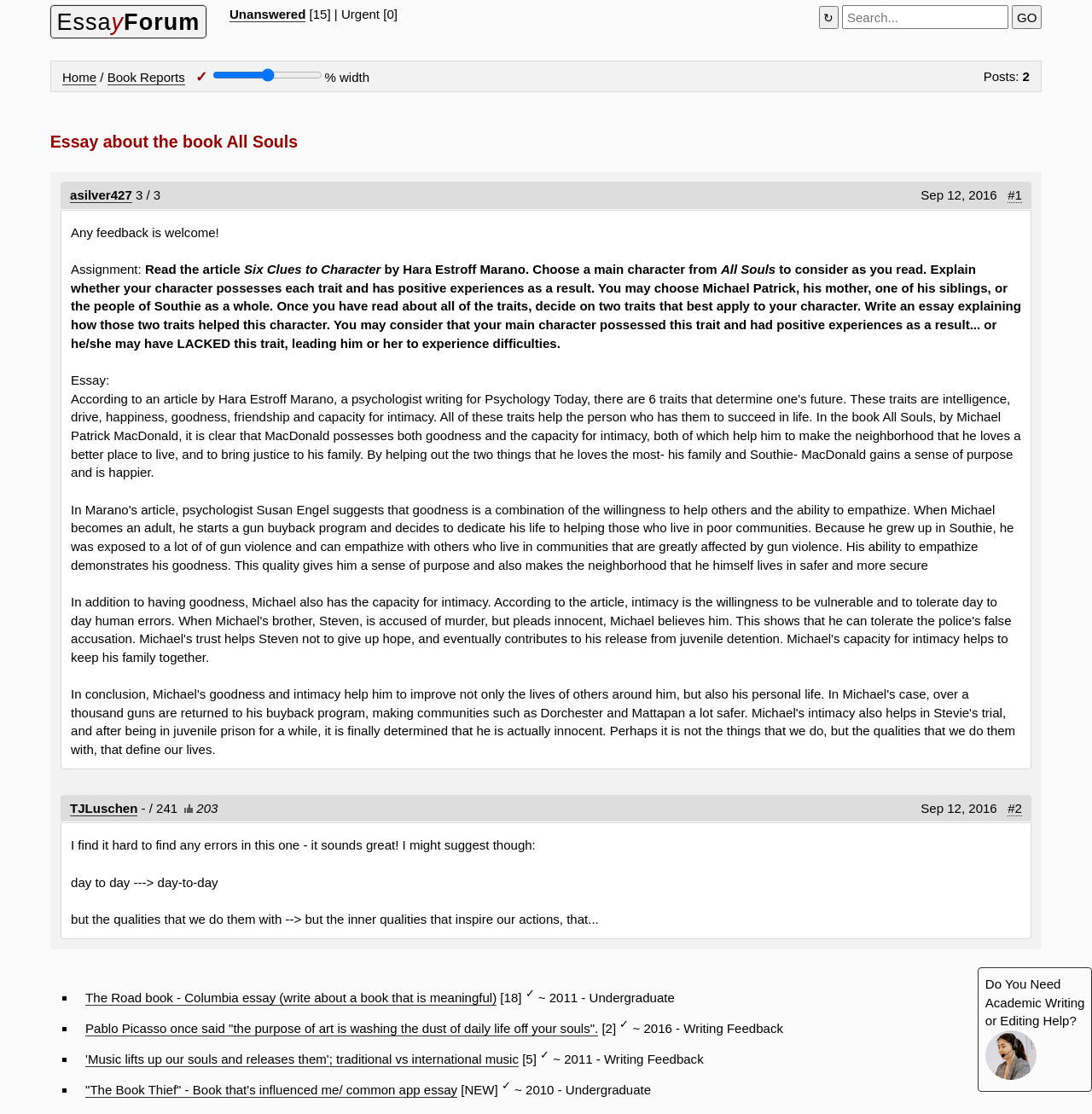Give a detailed explanation of the elements present on the webpage.

This webpage is about essays and book reports, specifically focused on the book "All Souls". At the top, there is a navigation bar with links to "EssayForum", "Unanswered", and a search box. Below the navigation bar, there is a table with two columns, one containing a breadcrumb trail with links to "Home" and "Book Reports", and the other showing the number of posts.

The main content of the webpage is divided into two sections. The first section has an article with a heading "Essay about the book All Souls" and contains a detailed assignment description, including instructions to read an article and choose a main character from the book to analyze. The assignment requires writing an essay explaining how two traits of the chosen character helped them.

The second section has two more articles, each with a heading and a list of comments. The first article has a comment from "asilver427" and the second article has a comment from "TJLuschen". Each comment includes the username, the number of threads and posts, and the date of the comment.

Below these articles, there is a complementary section with a list of links to other essays, including "The Road book - Columbia essay", "Pablo Picasso once said 'the purpose of art is washing the dust of daily life off your souls'", and others. Each link has a checkbox and a description of the essay.

At the bottom of the webpage, there is a section with a heading "Need help?" and a call to action for academic writing or editing help.